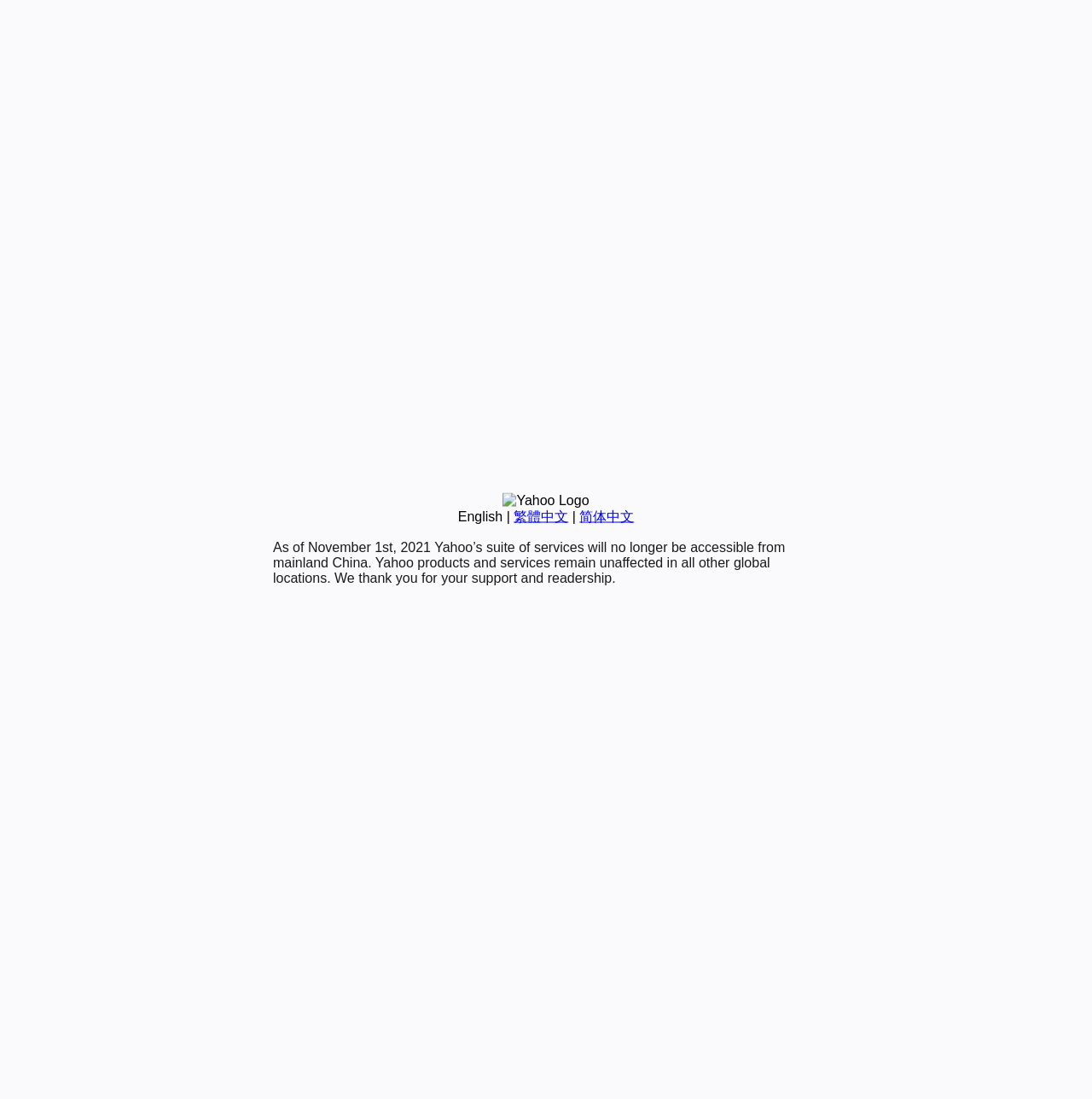Determine the bounding box for the described UI element: "English".

[0.419, 0.463, 0.46, 0.476]